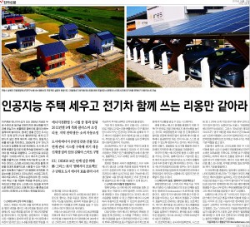What type of vehicles are shown in the image?
Using the image as a reference, deliver a detailed and thorough answer to the question.

The caption highlights the integration of smart homes and electric vehicles, and the image displays several energy-efficient houses alongside solar panels, emphasizing advancements in sustainable living, which suggests that the vehicles shown are electric vehicles.